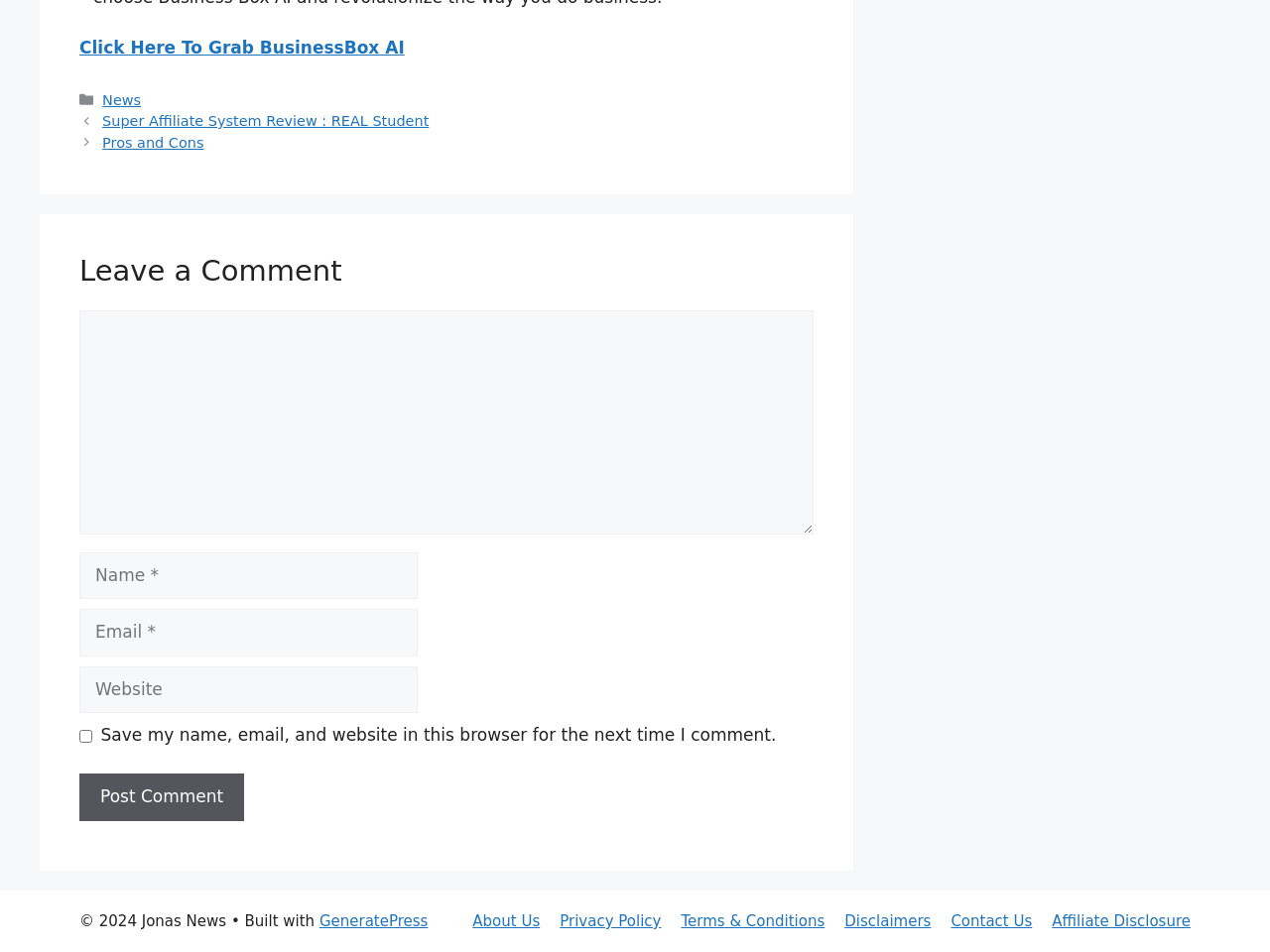Calculate the bounding box coordinates of the UI element given the description: "parent_node: Comment name="email" placeholder="Email *"".

[0.062, 0.64, 0.329, 0.69]